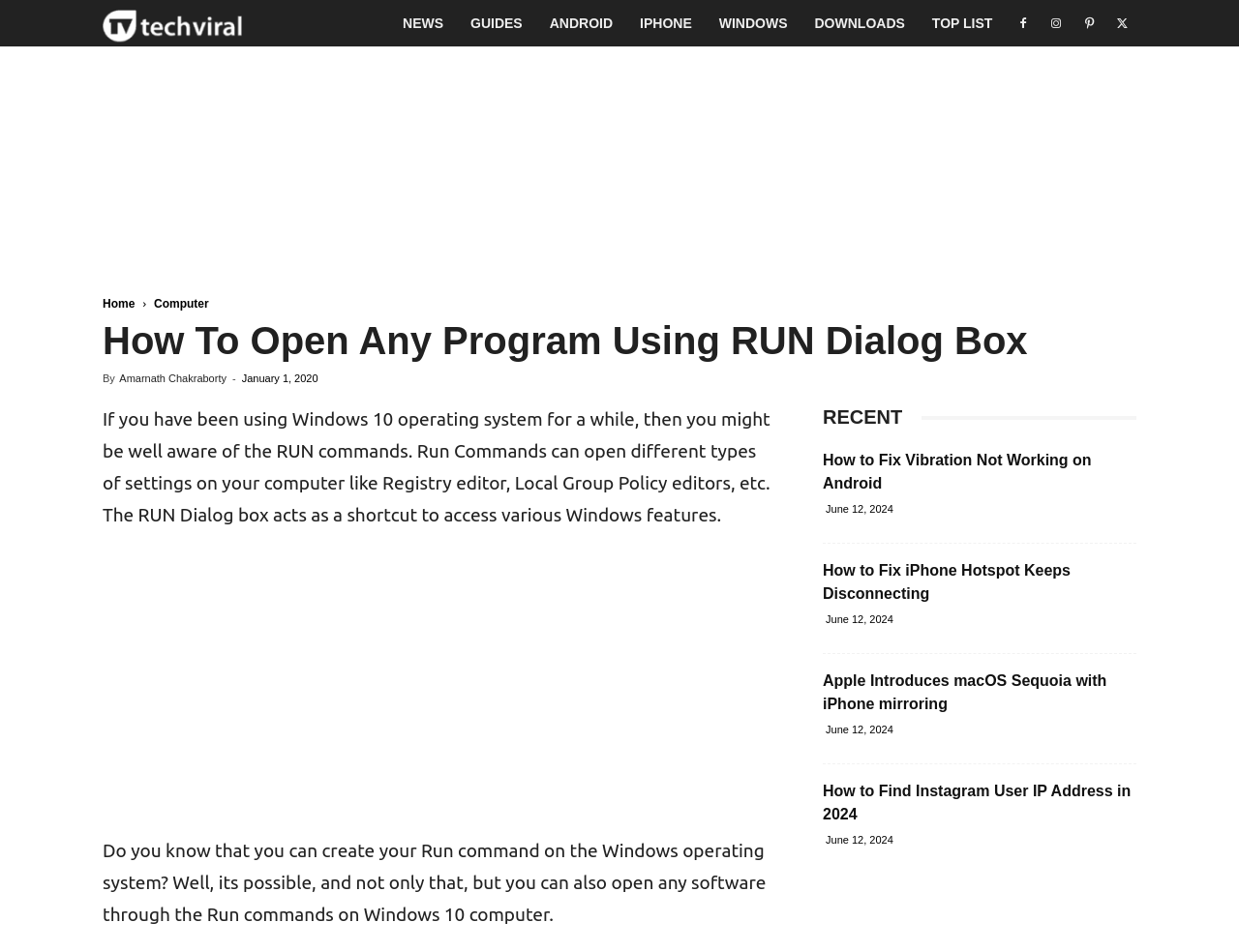Who is the author of the article?
Based on the visual information, provide a detailed and comprehensive answer.

The author's name can be found in the article's metadata, which includes the text 'By Amarnath Chakraborty'.